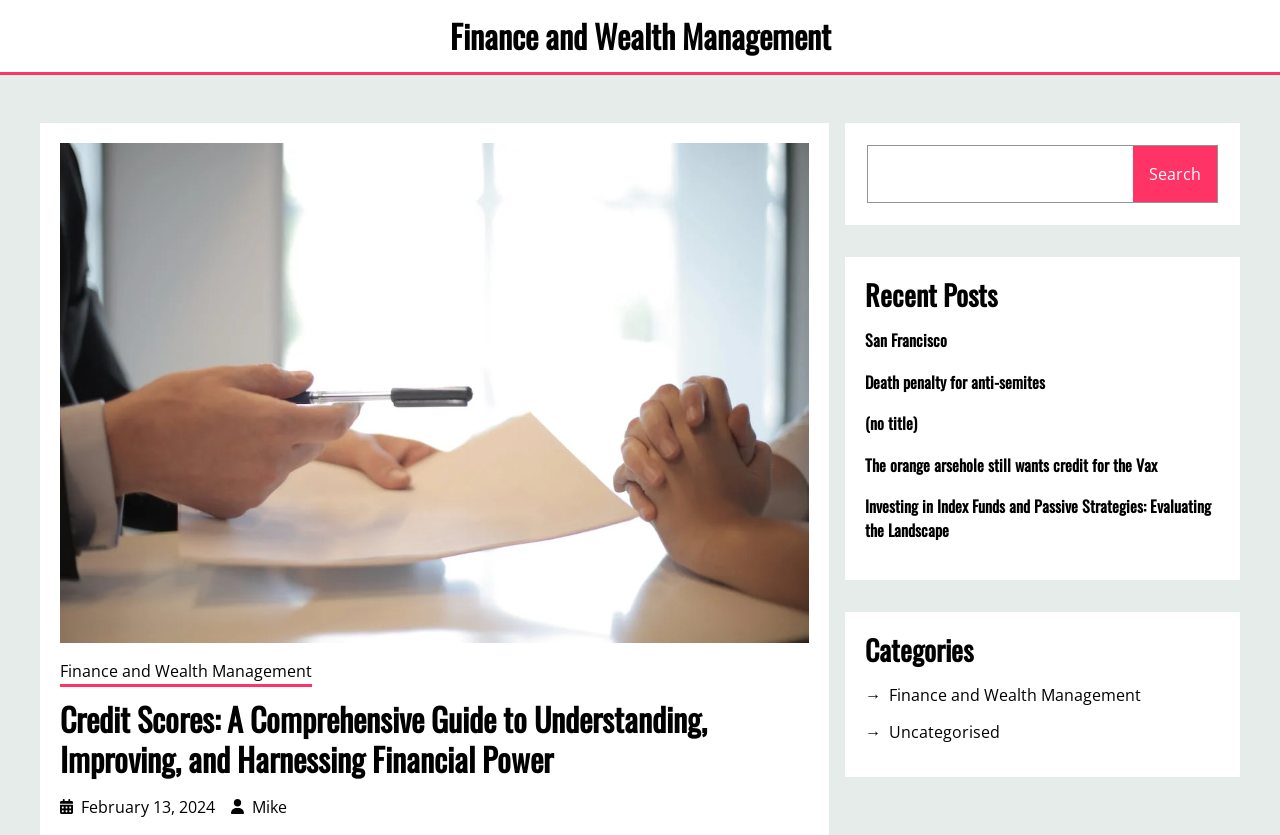Answer the following inquiry with a single word or phrase:
Is there a search function on the page?

Yes